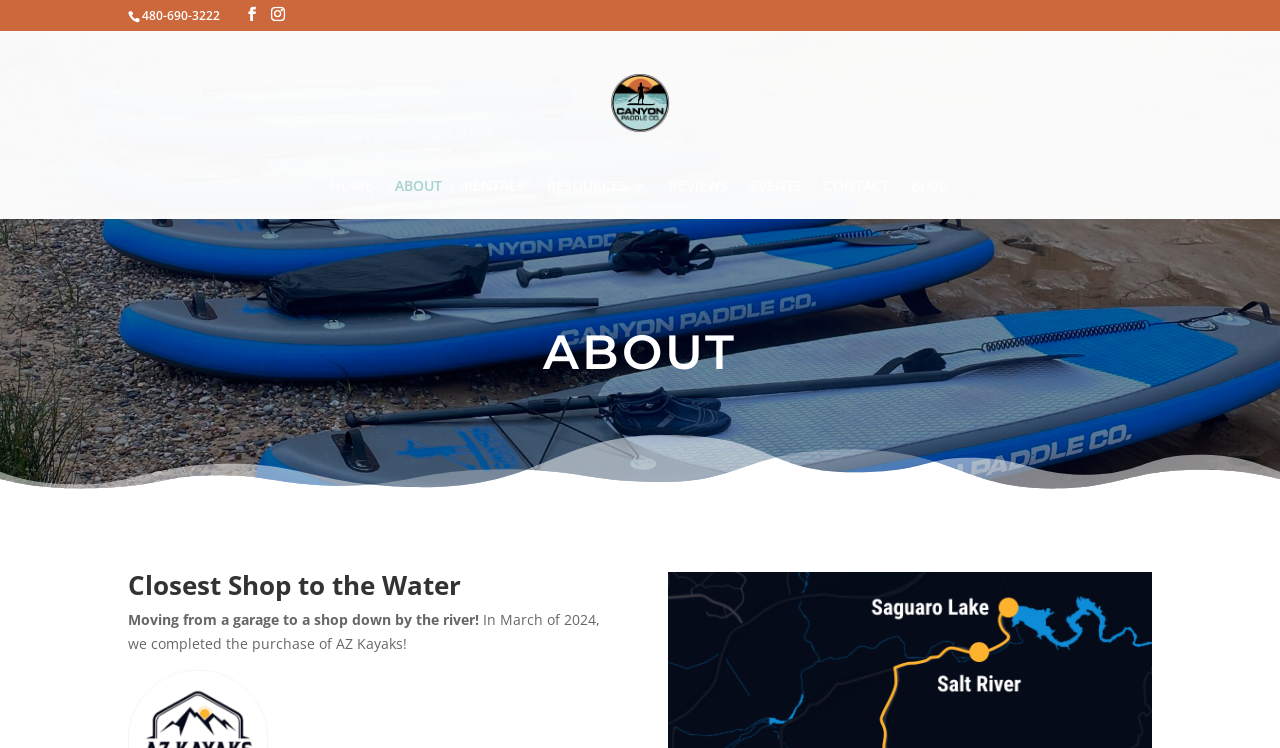What is the phone number to contact?
Make sure to answer the question with a detailed and comprehensive explanation.

I found the phone number by looking at the top section of the webpage, where I saw a static text element with the phone number '480-690-3222'.